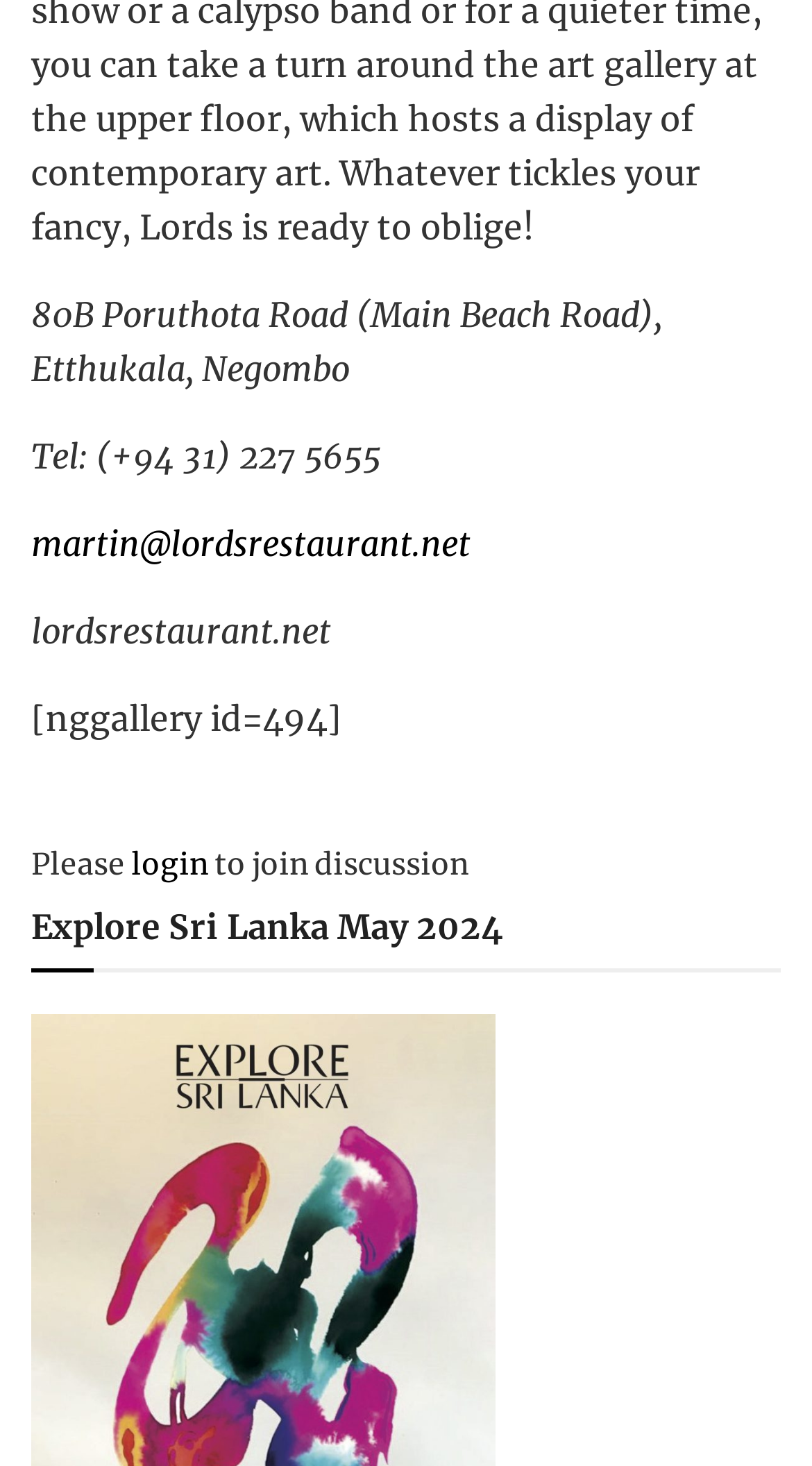Utilize the details in the image to thoroughly answer the following question: What is the address of the restaurant?

The address of the restaurant can be found at the top of the webpage, which is '80B Poruthota Road (Main Beach Road), Etthukala, Negombo'. The short answer is the main part of the address, excluding the additional information.